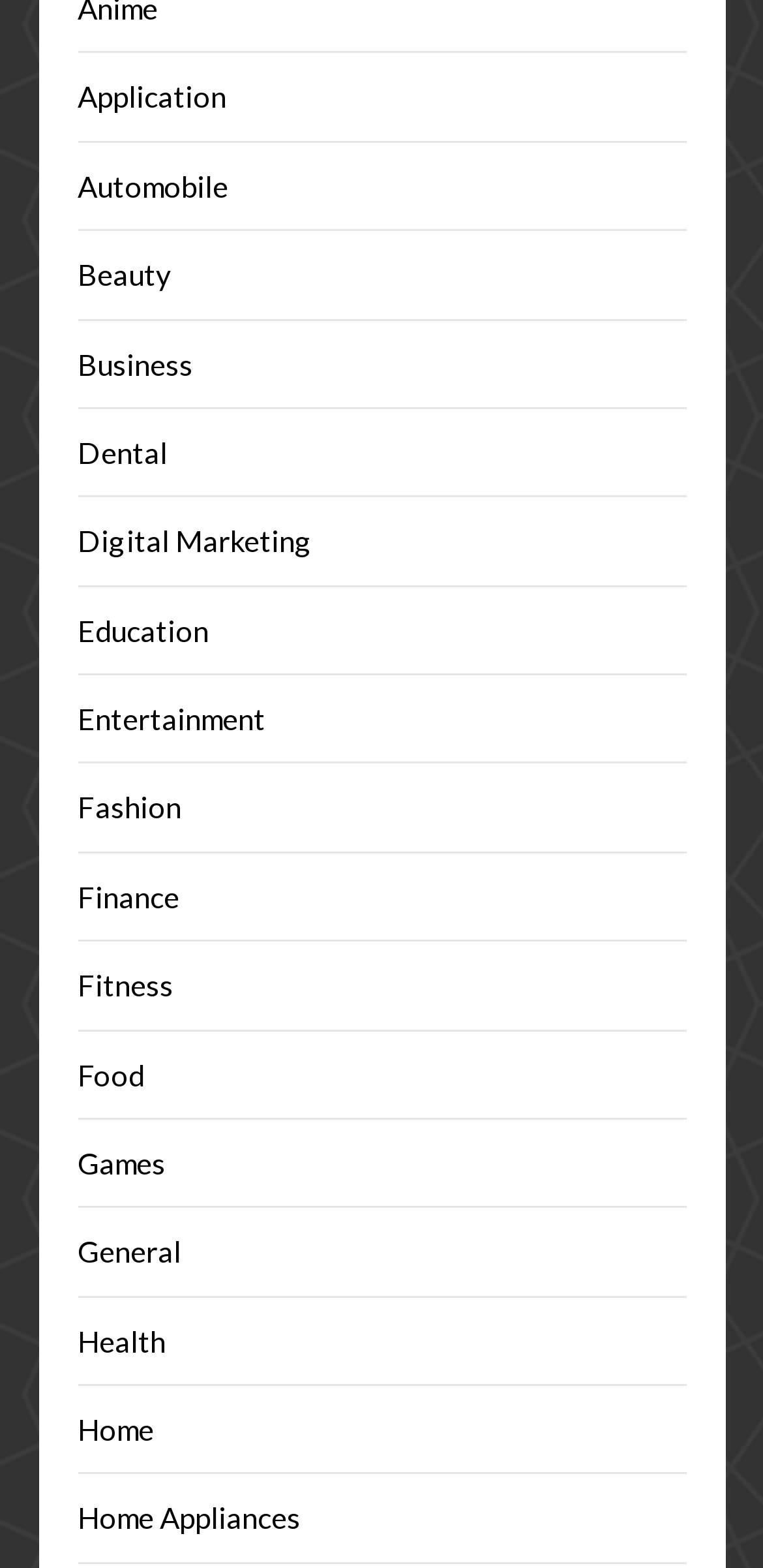Please determine the bounding box coordinates of the section I need to click to accomplish this instruction: "Browse Automobile".

[0.101, 0.107, 0.299, 0.13]